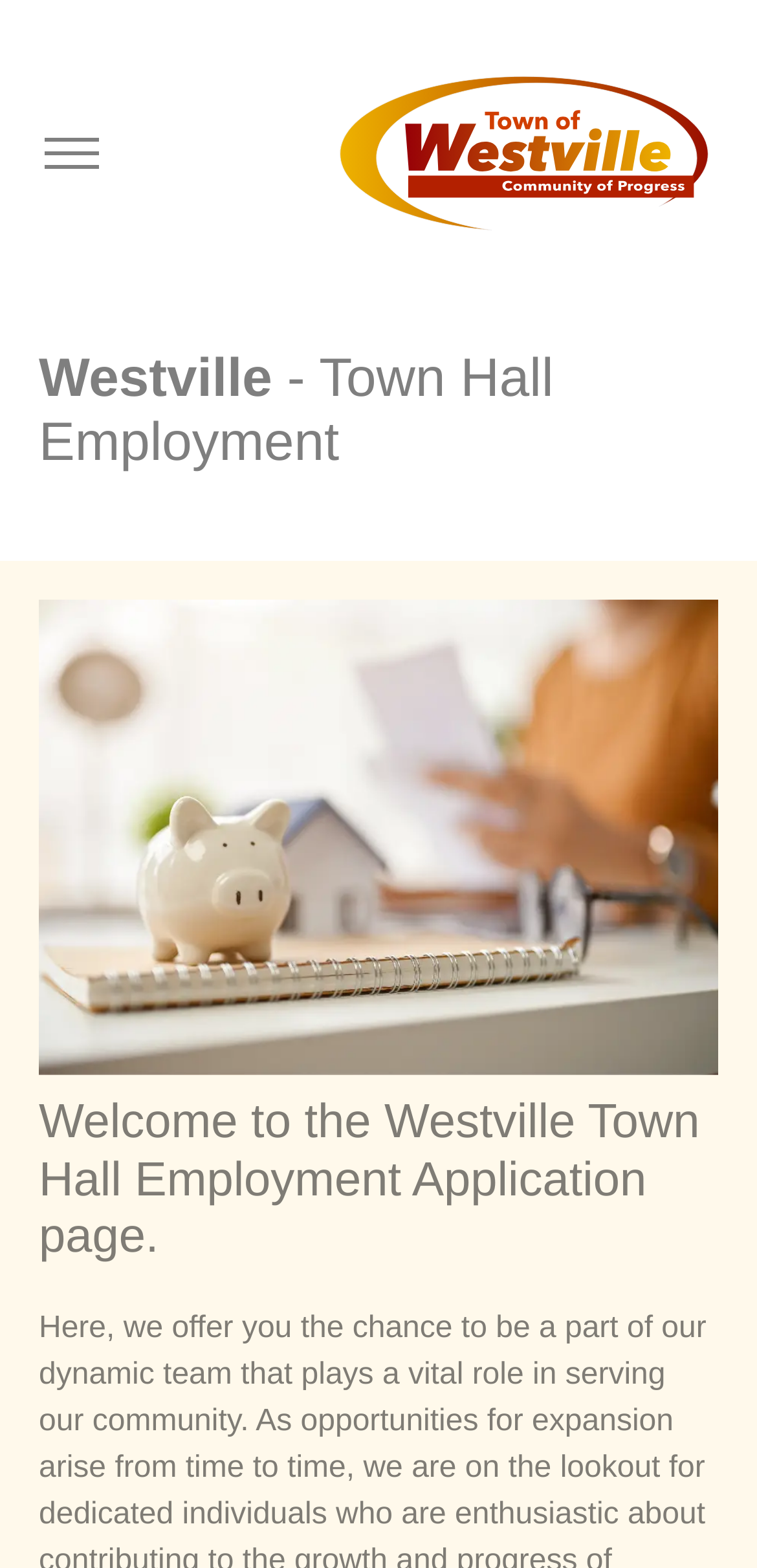Identify the headline of the webpage and generate its text content.

Westville - Town Hall Employment